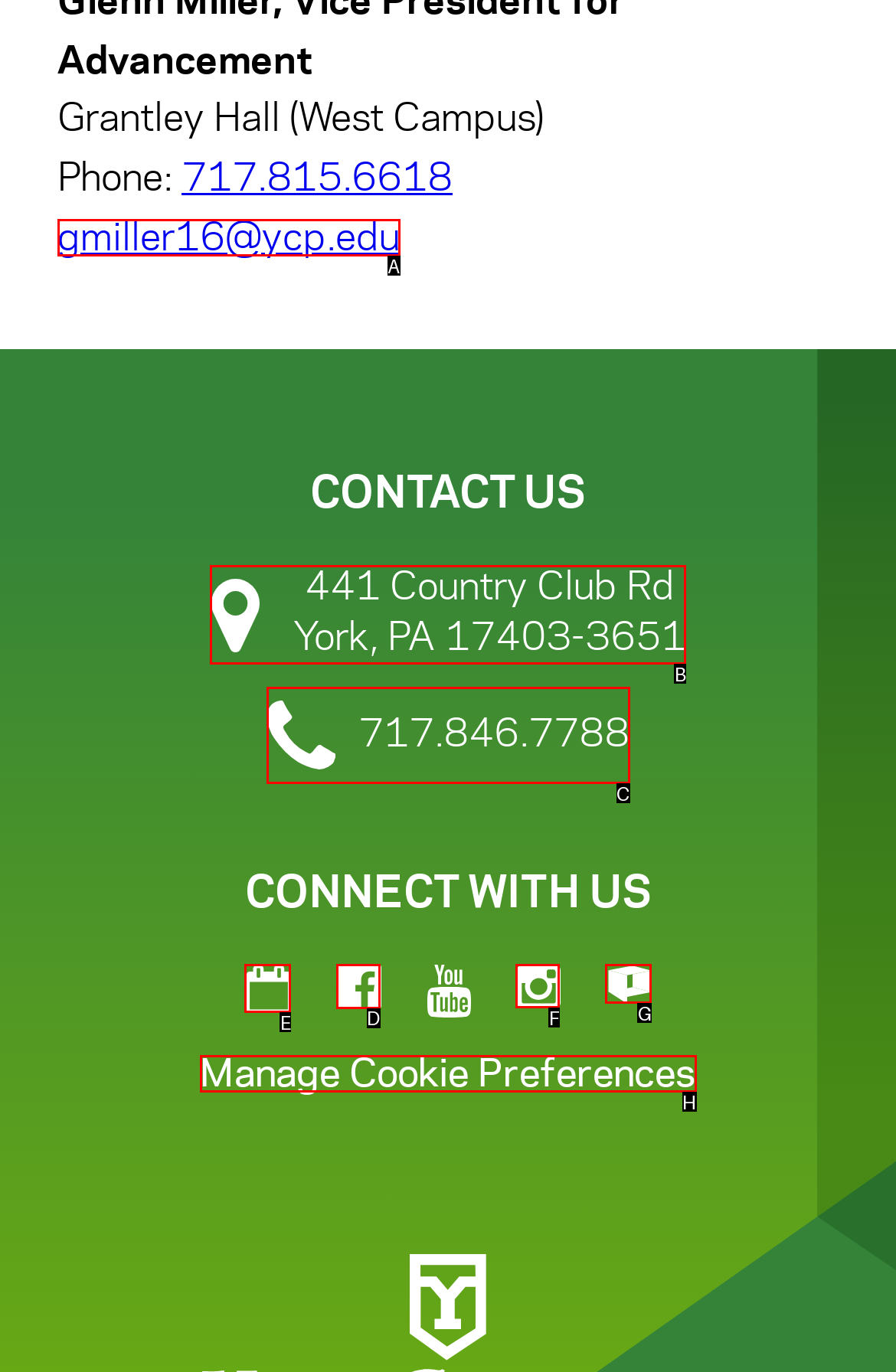What letter corresponds to the UI element to complete this task: Follow York College on Facebook
Answer directly with the letter.

D